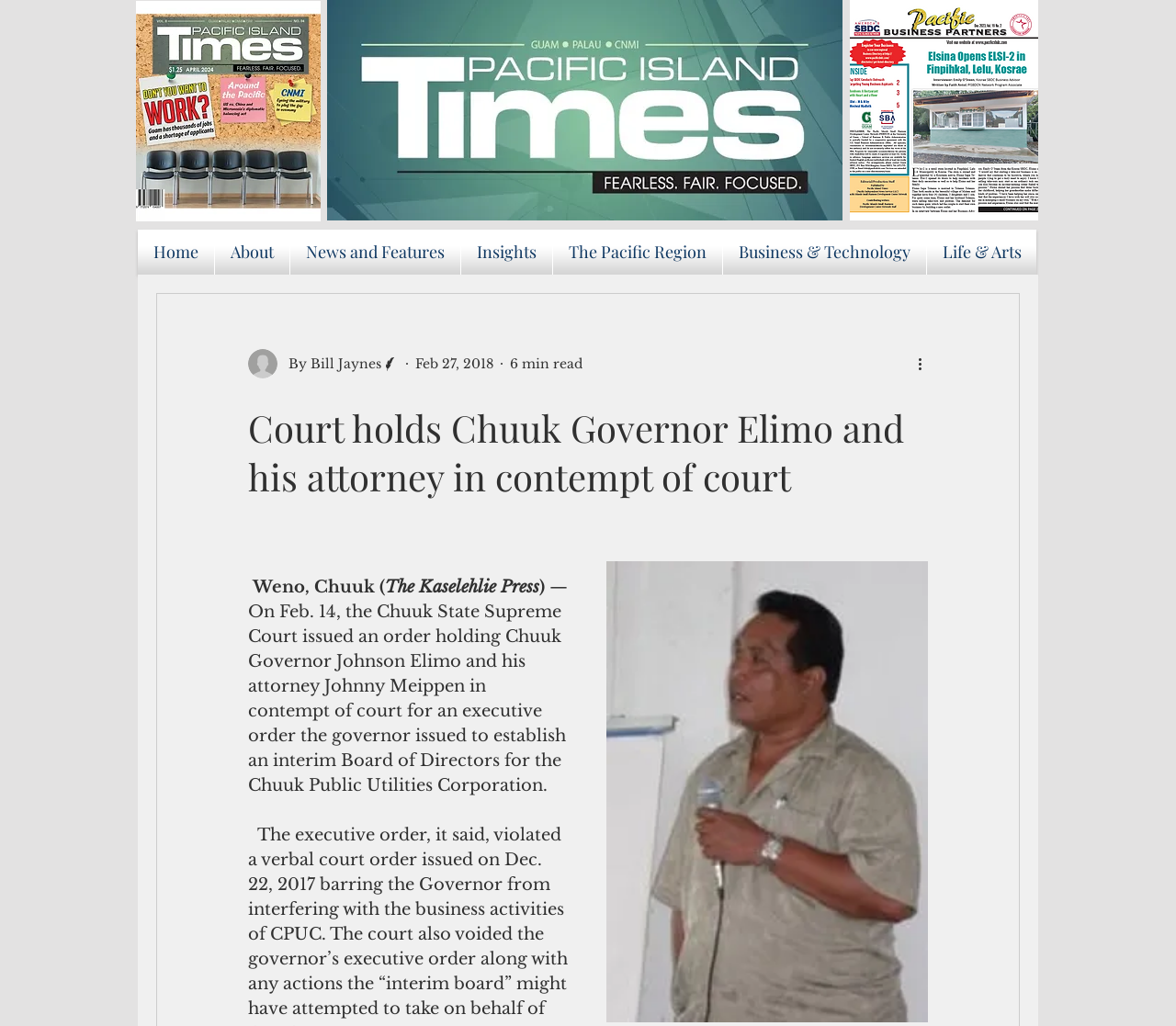Please extract the title of the webpage.

Court holds Chuuk Governor Elimo and his attorney in contempt of court